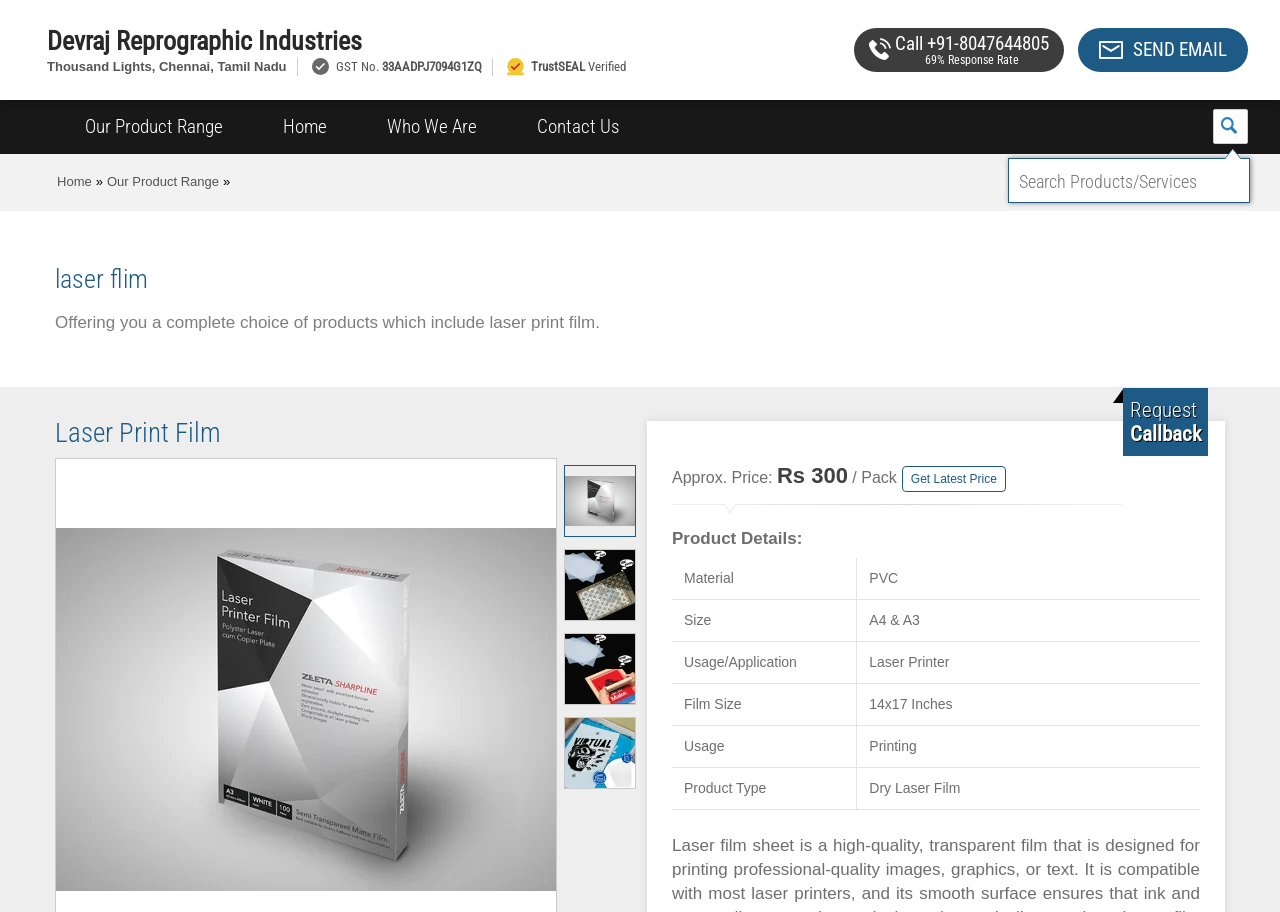What is the GST number of the company?
Offer a detailed and exhaustive answer to the question.

The GST number of the company can be found in the top section of the webpage, where it is written as 'GST No.' followed by the number '33AADPJ7094G1ZQ'.